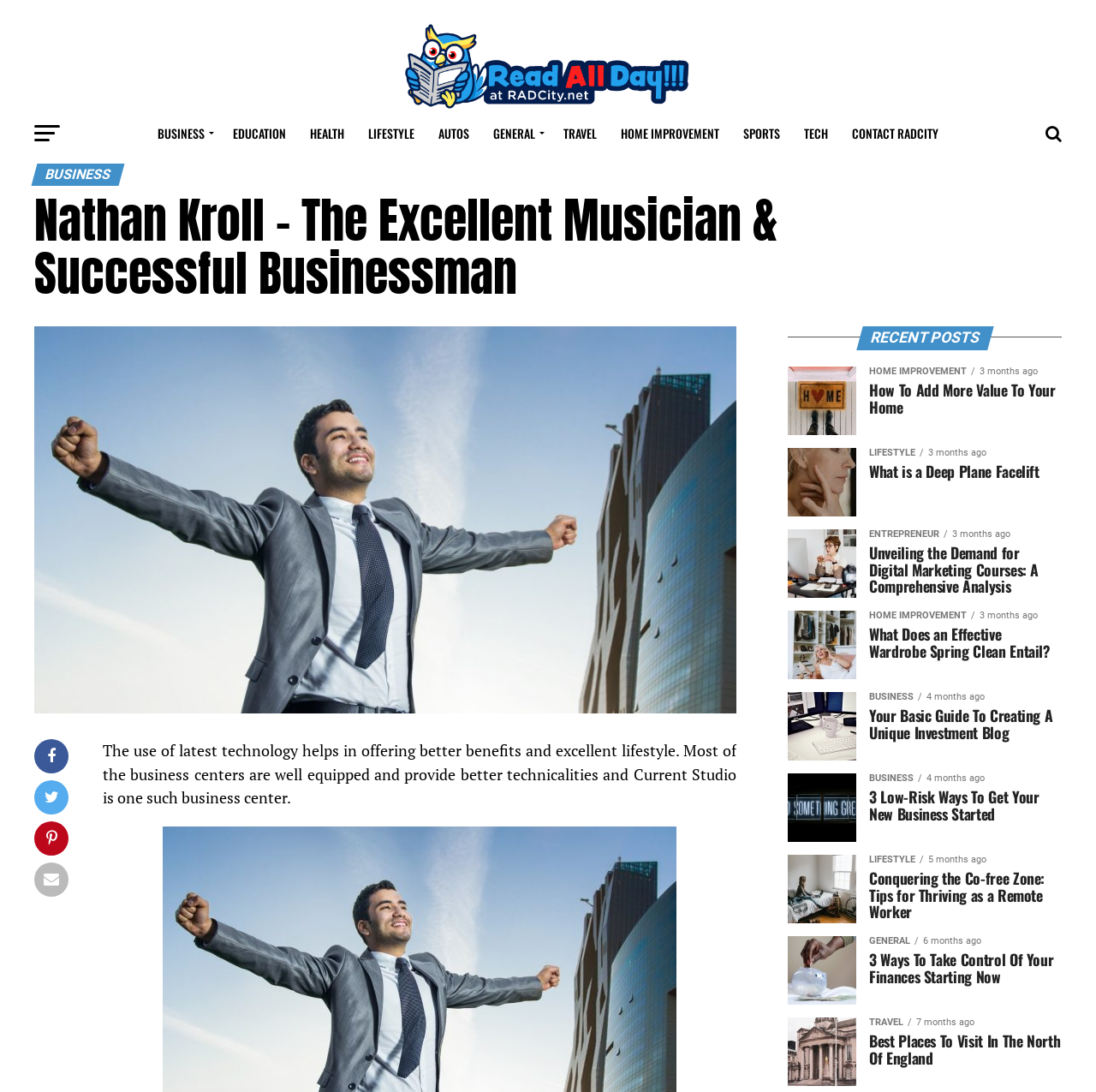Construct a comprehensive description capturing every detail on the webpage.

This webpage is about Nathan Kroll, an excellent musician and successful businessman. At the top, there is a link "Read All Day!" accompanied by an image with the same text. Below this, there is a row of links categorized by topics such as BUSINESS, EDUCATION, HEALTH, LIFESTYLE, and more.

On the left side, there is a header section with two headings, one being "BUSINESS" and the other being the title of the webpage, "Nathan Kroll – The Excellent Musician & Successful Businessman". Below this header section, there is a large image of Nathan Kroll.

To the right of the image, there is a paragraph of text that describes the benefits of using the latest technology in business centers, mentioning Current Studio as an example. Below this text, there is a heading "RECENT POSTS" followed by a list of eight article headings, including "How To Add More Value To Your Home", "What is a Deep Plane Facelift", and "Best Places To Visit In The North Of England".